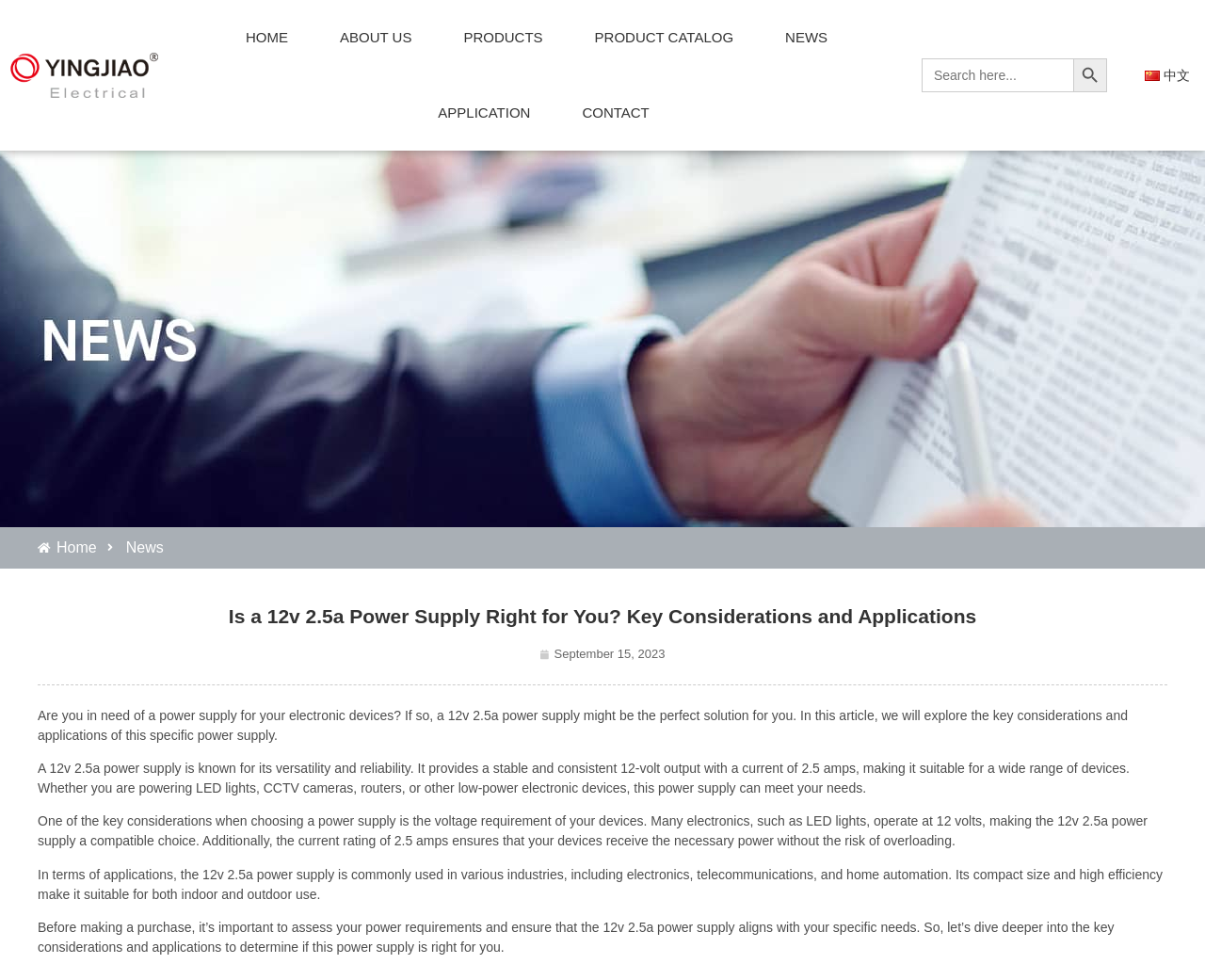Please identify the bounding box coordinates of the element's region that needs to be clicked to fulfill the following instruction: "Open Youtube". The bounding box coordinates should consist of four float numbers between 0 and 1, i.e., [left, top, right, bottom].

None